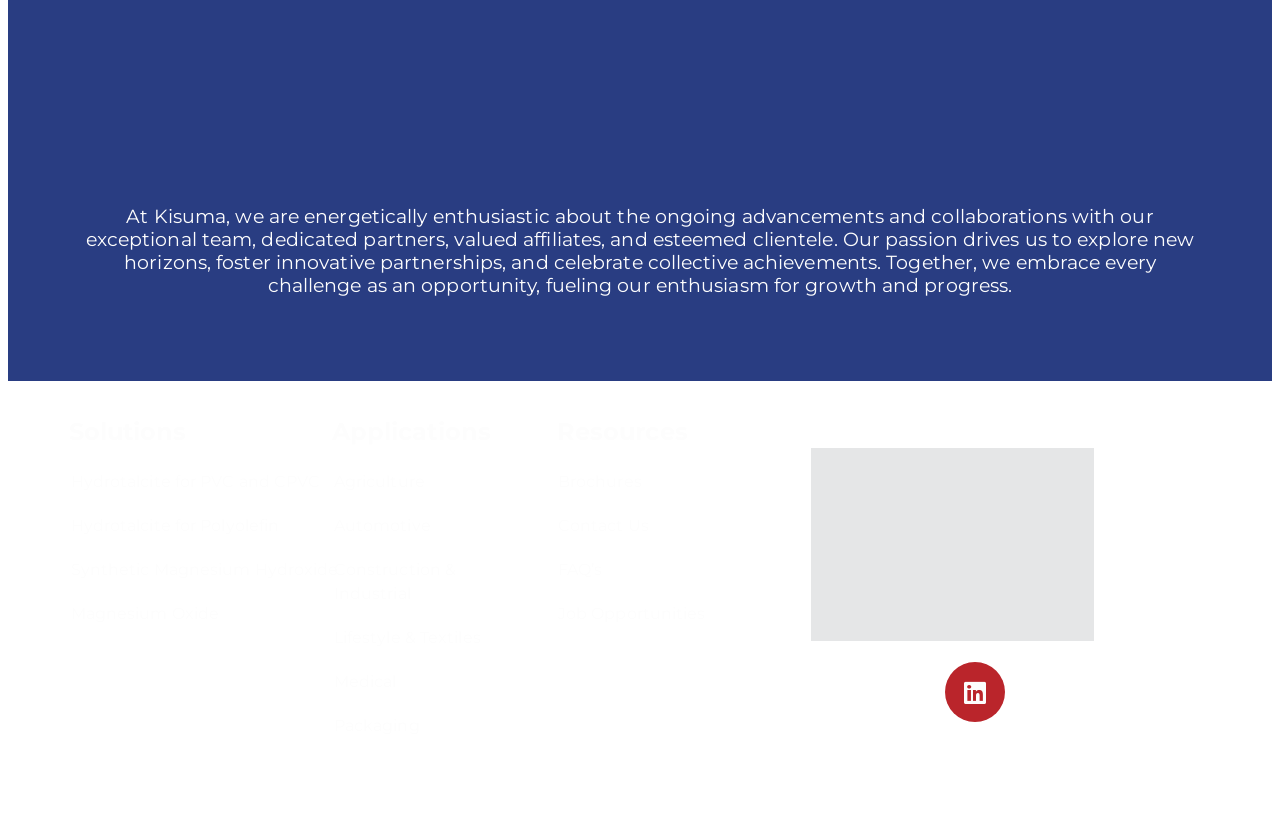Please determine the bounding box coordinates for the element that should be clicked to follow these instructions: "Contact Us".

[0.436, 0.616, 0.612, 0.67]